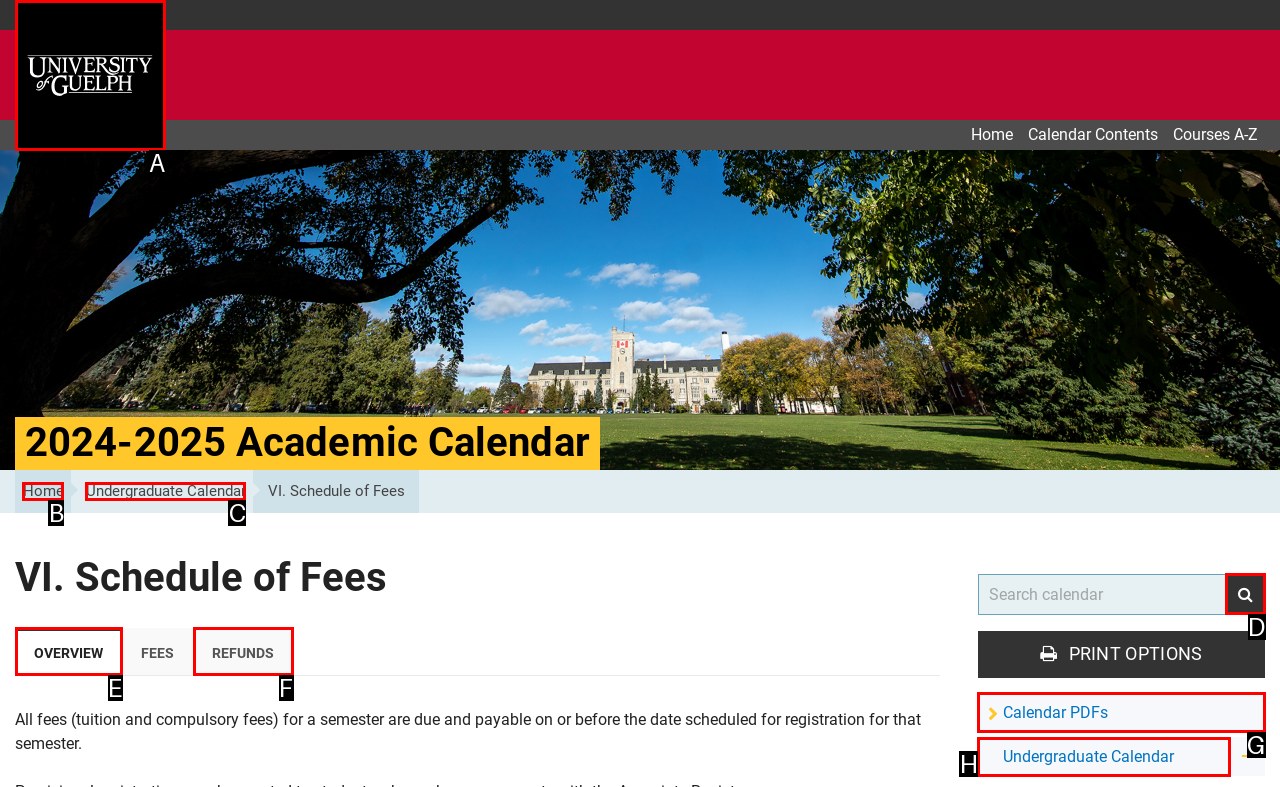Find the HTML element that matches the description: Submit search
Respond with the corresponding letter from the choices provided.

D